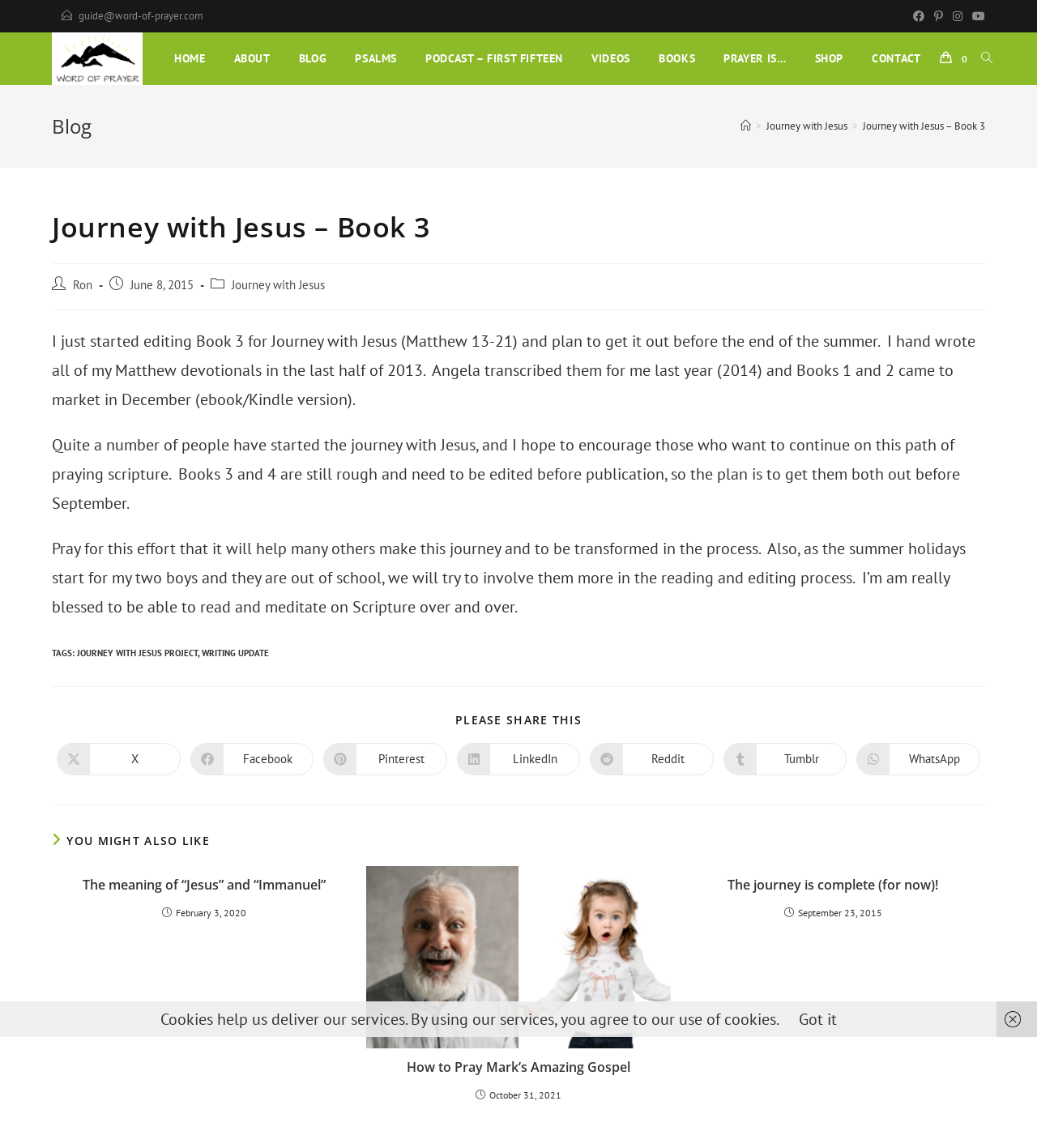How many books are planned to be published before September?
Using the image, elaborate on the answer with as much detail as possible.

The question can be answered by looking at the article section of the webpage, where it is mentioned that 'Books 3 and 4 are still rough and need to be edited before publication, so the plan is to get them both out before September.'